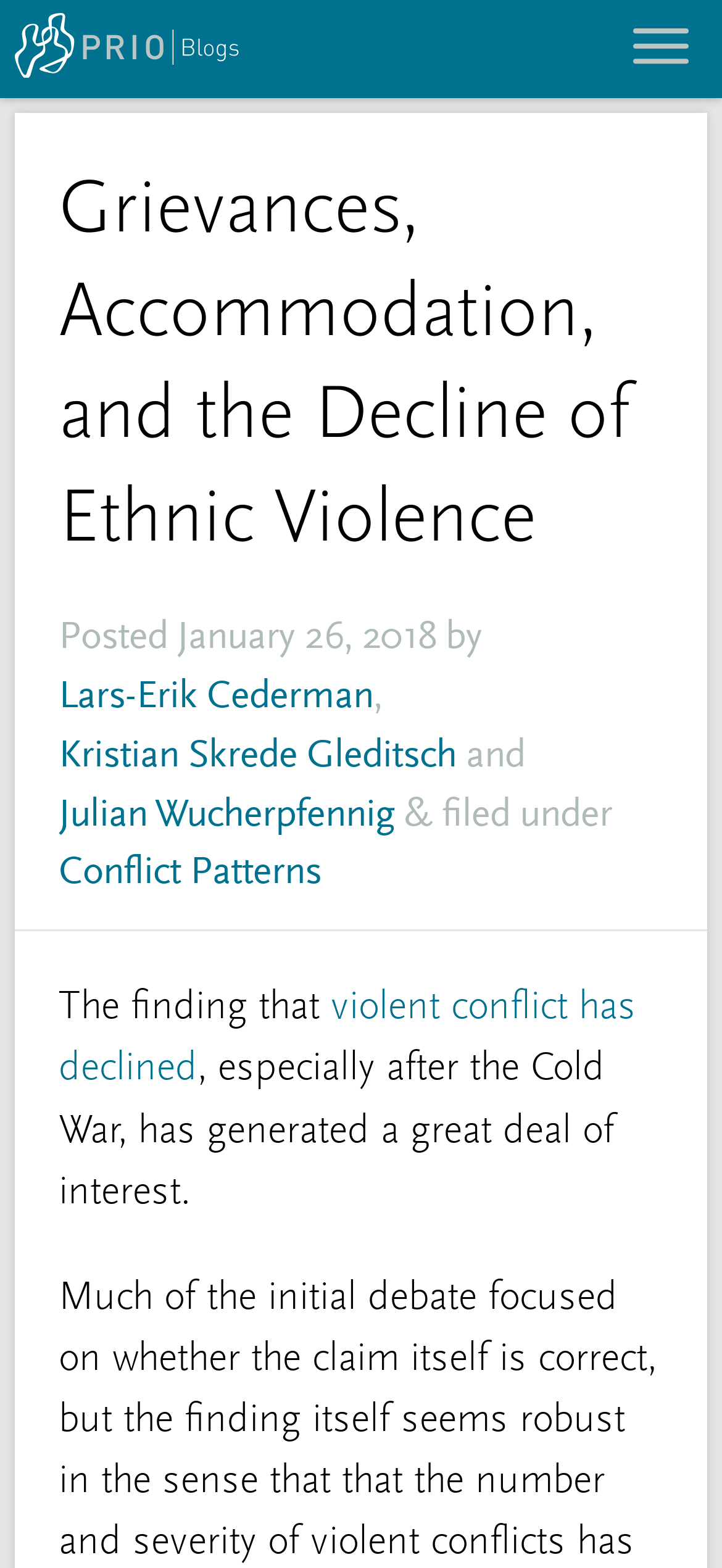Please find the top heading of the webpage and generate its text.

Grievances, Accommodation, and the Decline of Ethnic Violence